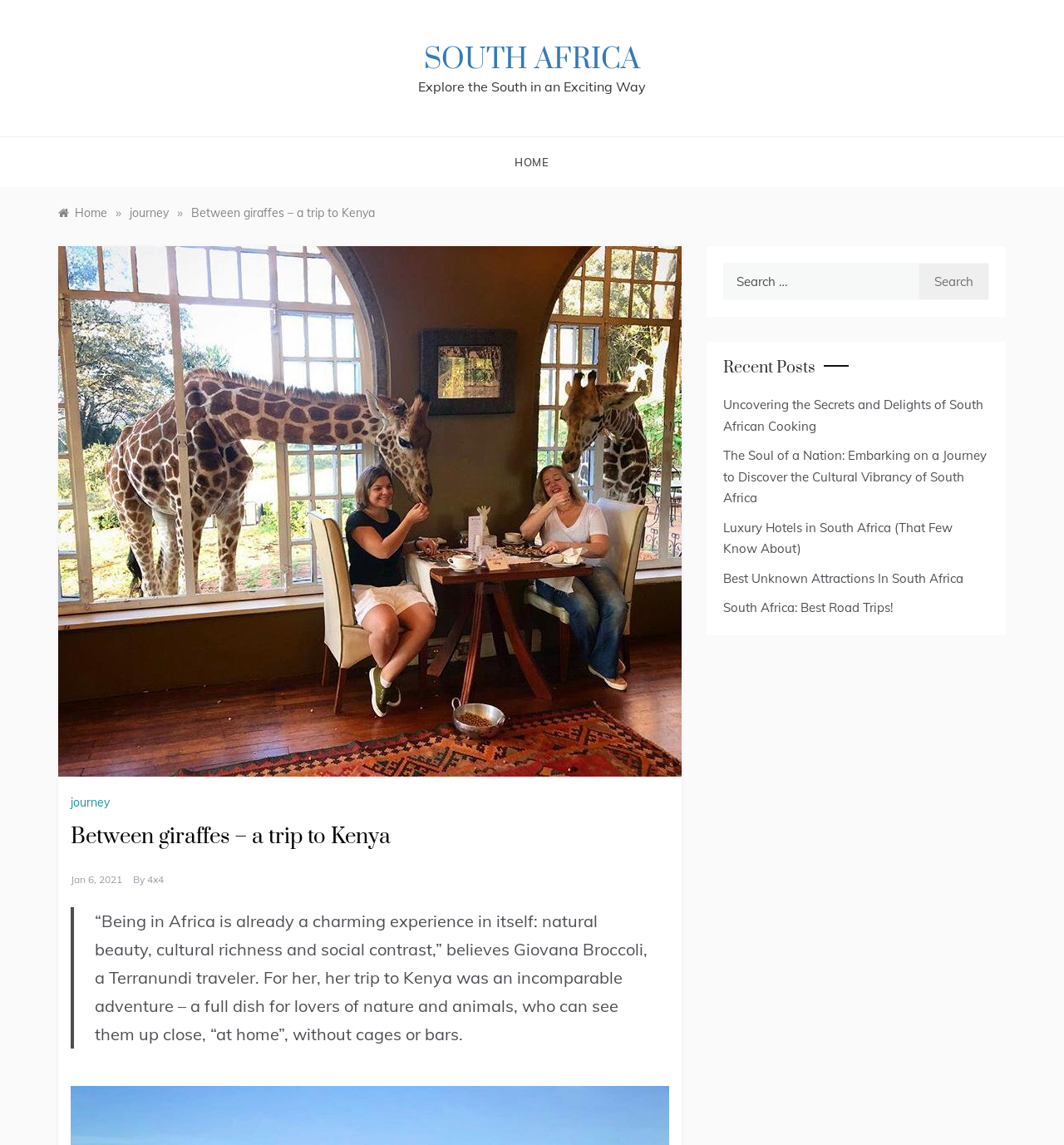Select the bounding box coordinates of the element I need to click to carry out the following instruction: "Learn about South African cooking".

[0.68, 0.347, 0.924, 0.379]